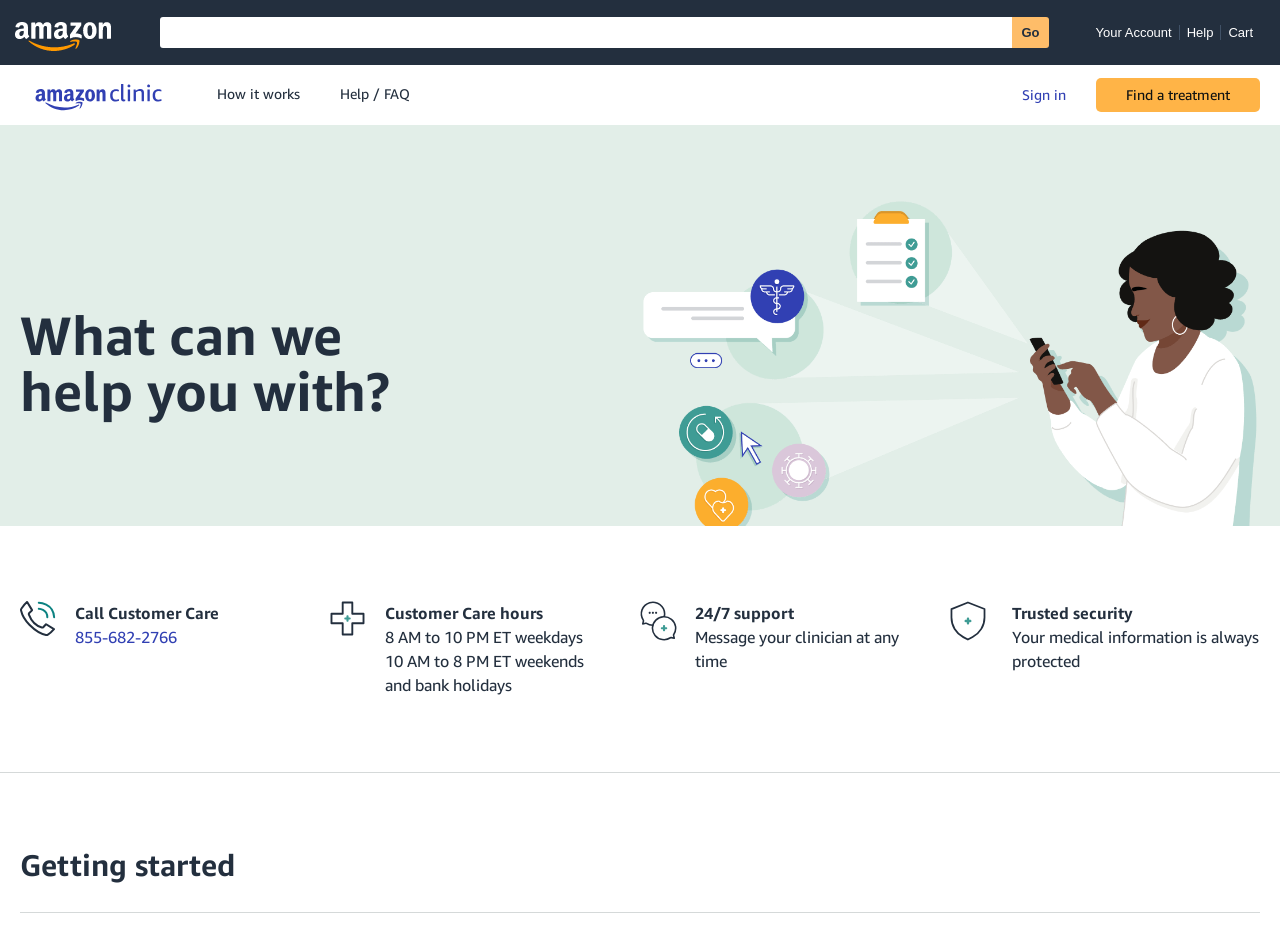Please provide a detailed answer to the question below by examining the image:
What is the theme of the webpage?

The theme of the webpage is healthcare, as evident from the content and layout of the webpage, which includes links to treatments, customer care information, and a search bar for searching healthcare-related topics.